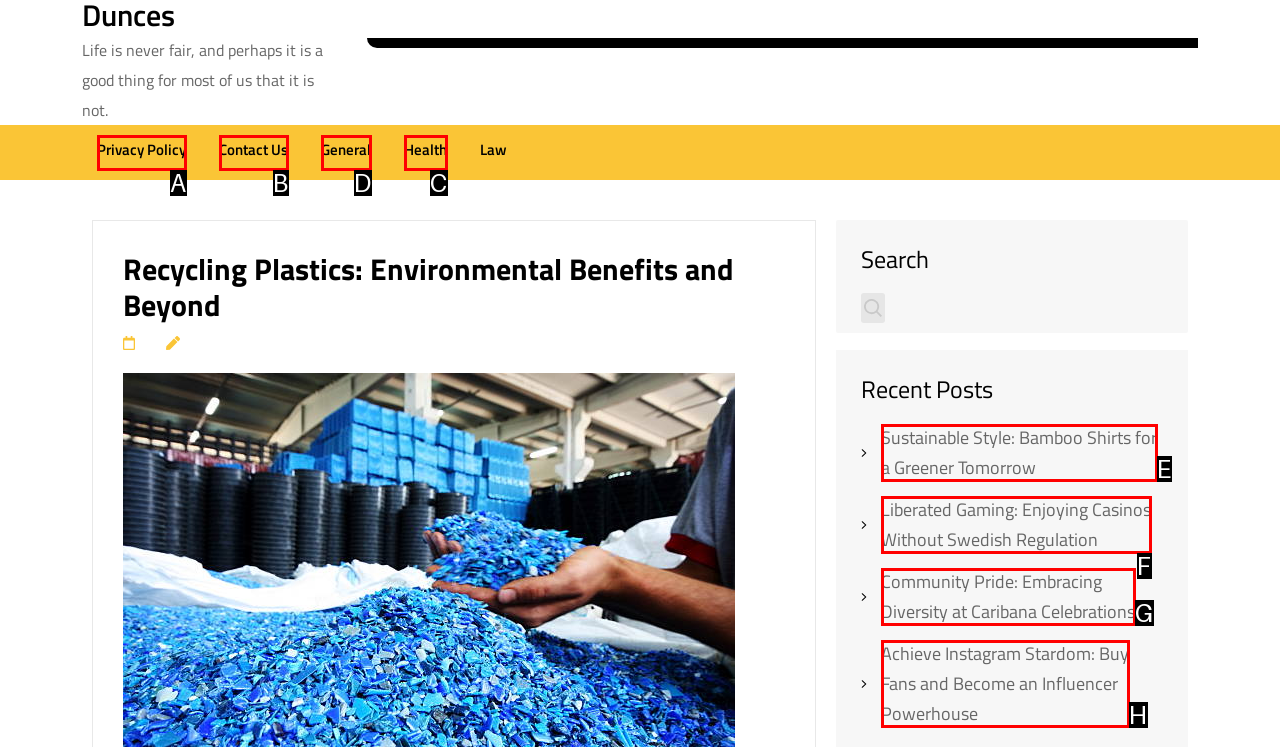Identify the HTML element I need to click to complete this task: View the General page Provide the option's letter from the available choices.

D